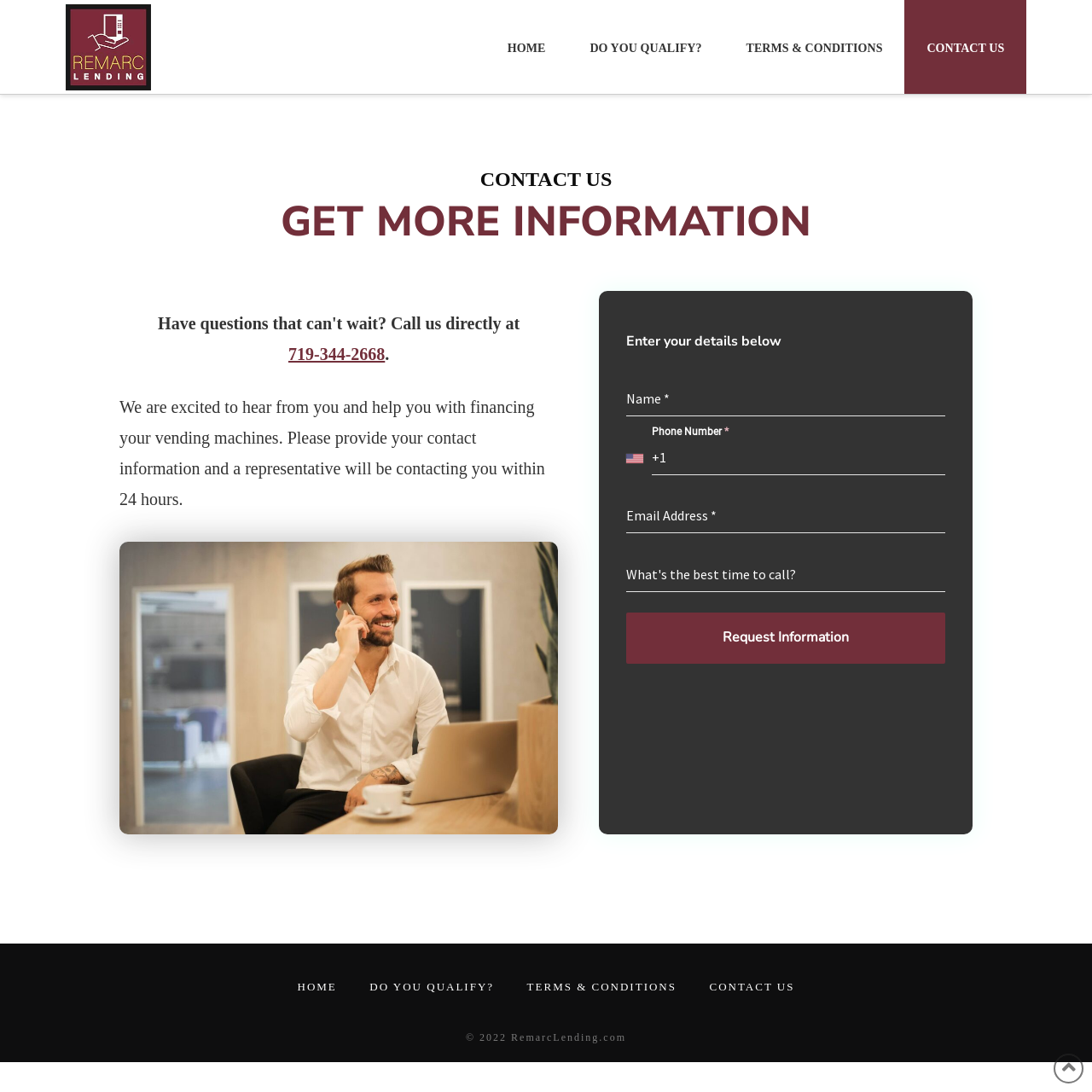Locate the bounding box for the described UI element: "parent_node: HOME title="Back to Top"". Ensure the coordinates are four float numbers between 0 and 1, formatted as [left, top, right, bottom].

[0.965, 0.965, 0.992, 0.992]